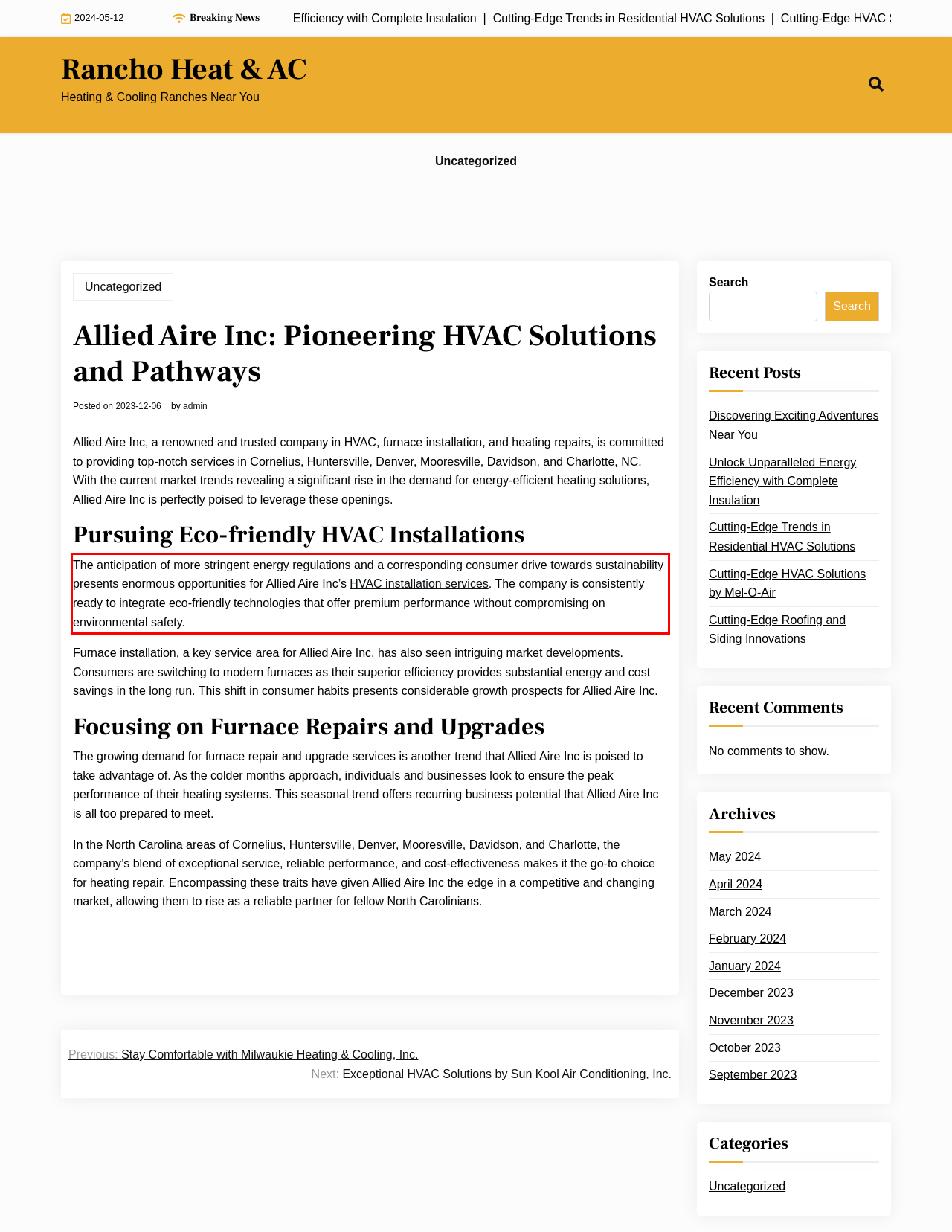Analyze the webpage screenshot and use OCR to recognize the text content in the red bounding box.

The anticipation of more stringent energy regulations and a corresponding consumer drive towards sustainability presents enormous opportunities for Allied Aire Inc’s HVAC installation services. The company is consistently ready to integrate eco-friendly technologies that offer premium performance without compromising on environmental safety.